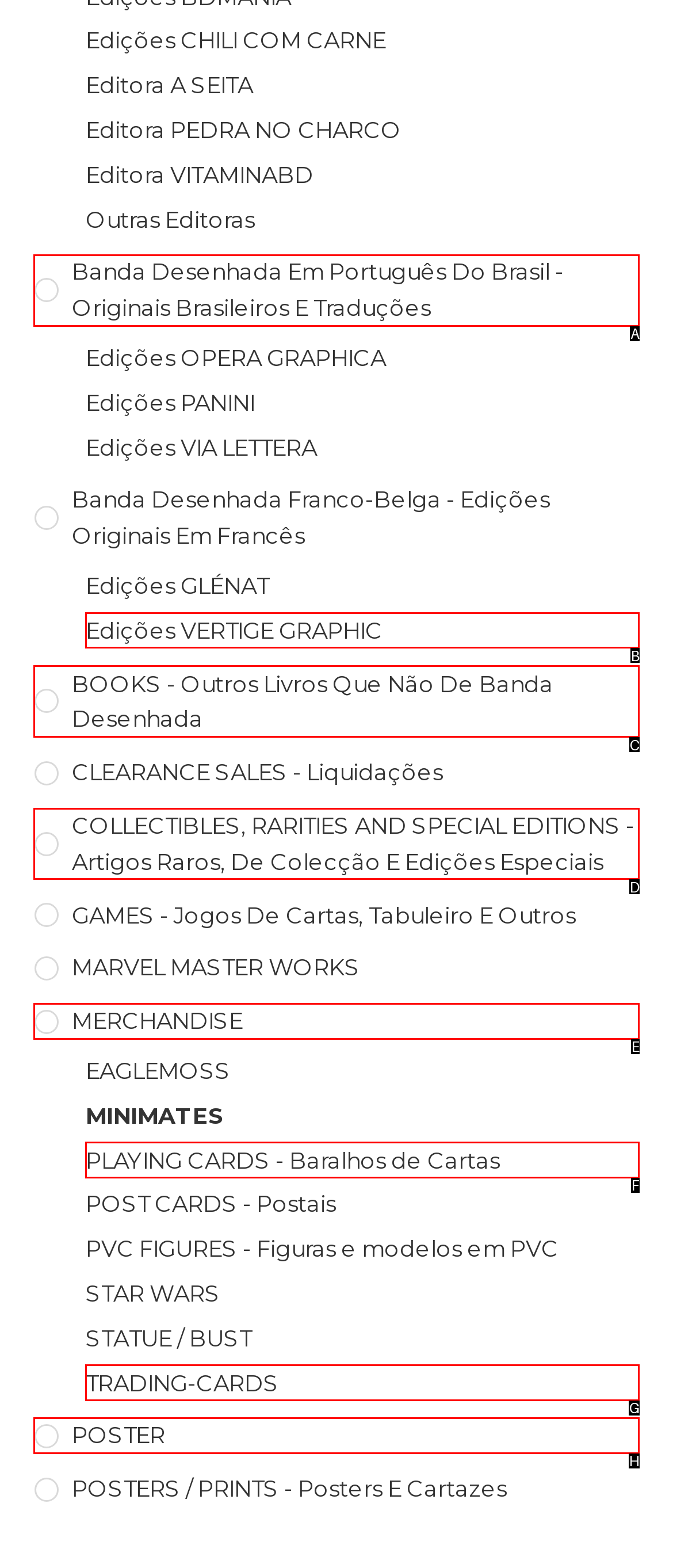Determine the letter of the UI element that will complete the task: Check out POSTER
Reply with the corresponding letter.

H